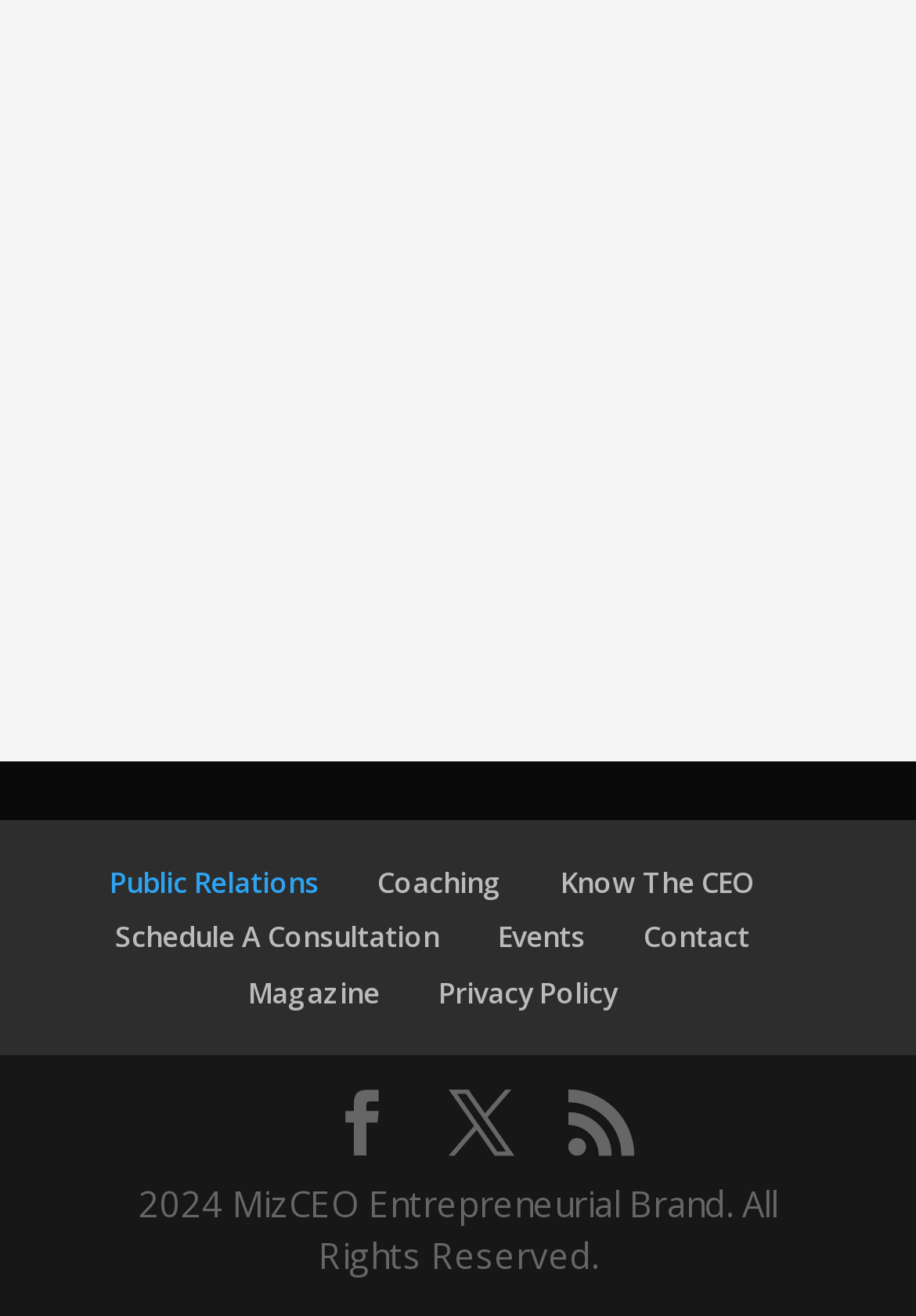Determine the bounding box coordinates for the area that should be clicked to carry out the following instruction: "Read the magazine".

[0.271, 0.739, 0.414, 0.769]